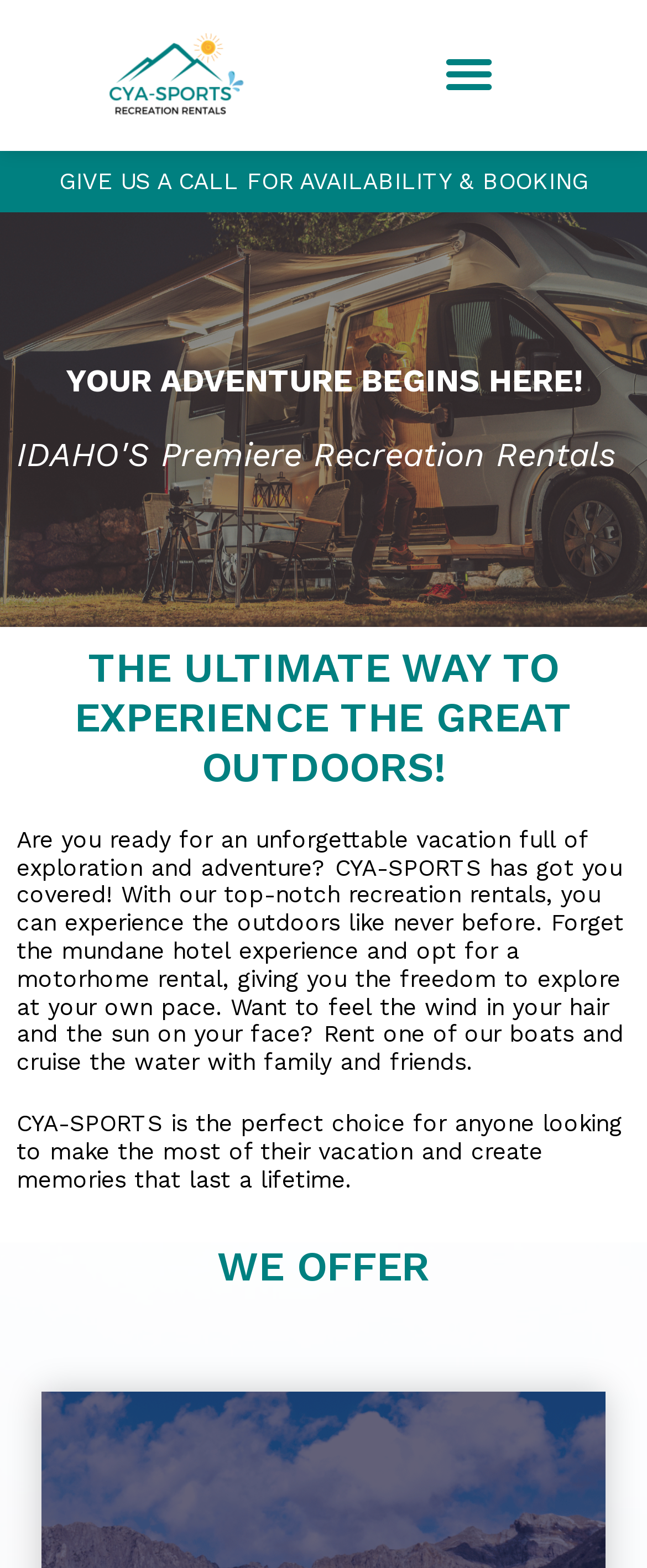What type of rentals does CYA-SPORTS offer?
Respond to the question with a well-detailed and thorough answer.

Based on the webpage content, specifically the heading 'IDAHO'S Premiere Recreation Rentals' and the text 'With our top-notch recreation rentals, you can experience the outdoors like never before.', it can be inferred that CYA-SPORTS offers recreation rentals.